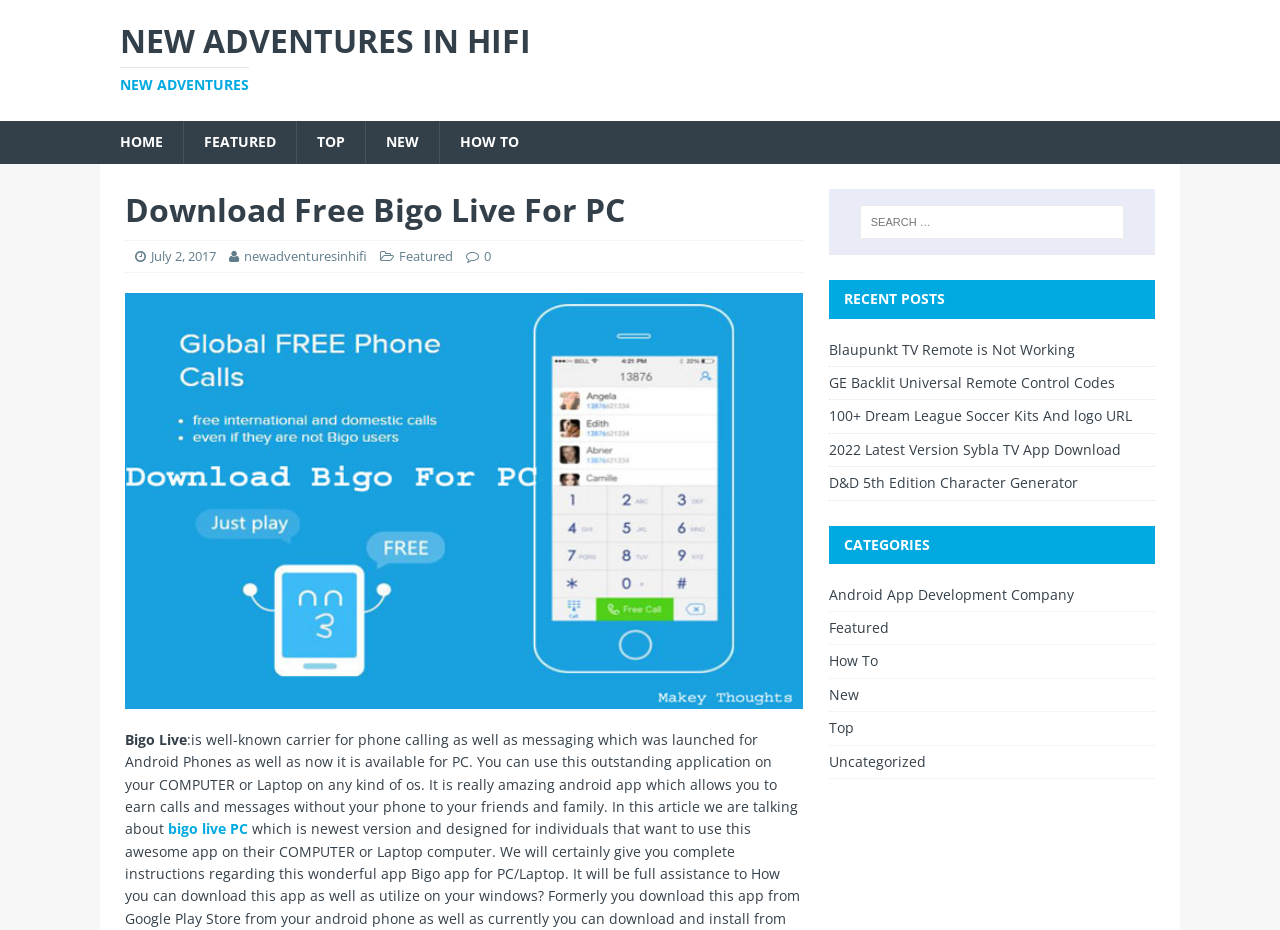Determine the bounding box coordinates of the element's region needed to click to follow the instruction: "Click on the 'FEATURED' link". Provide these coordinates as four float numbers between 0 and 1, formatted as [left, top, right, bottom].

[0.143, 0.131, 0.231, 0.176]